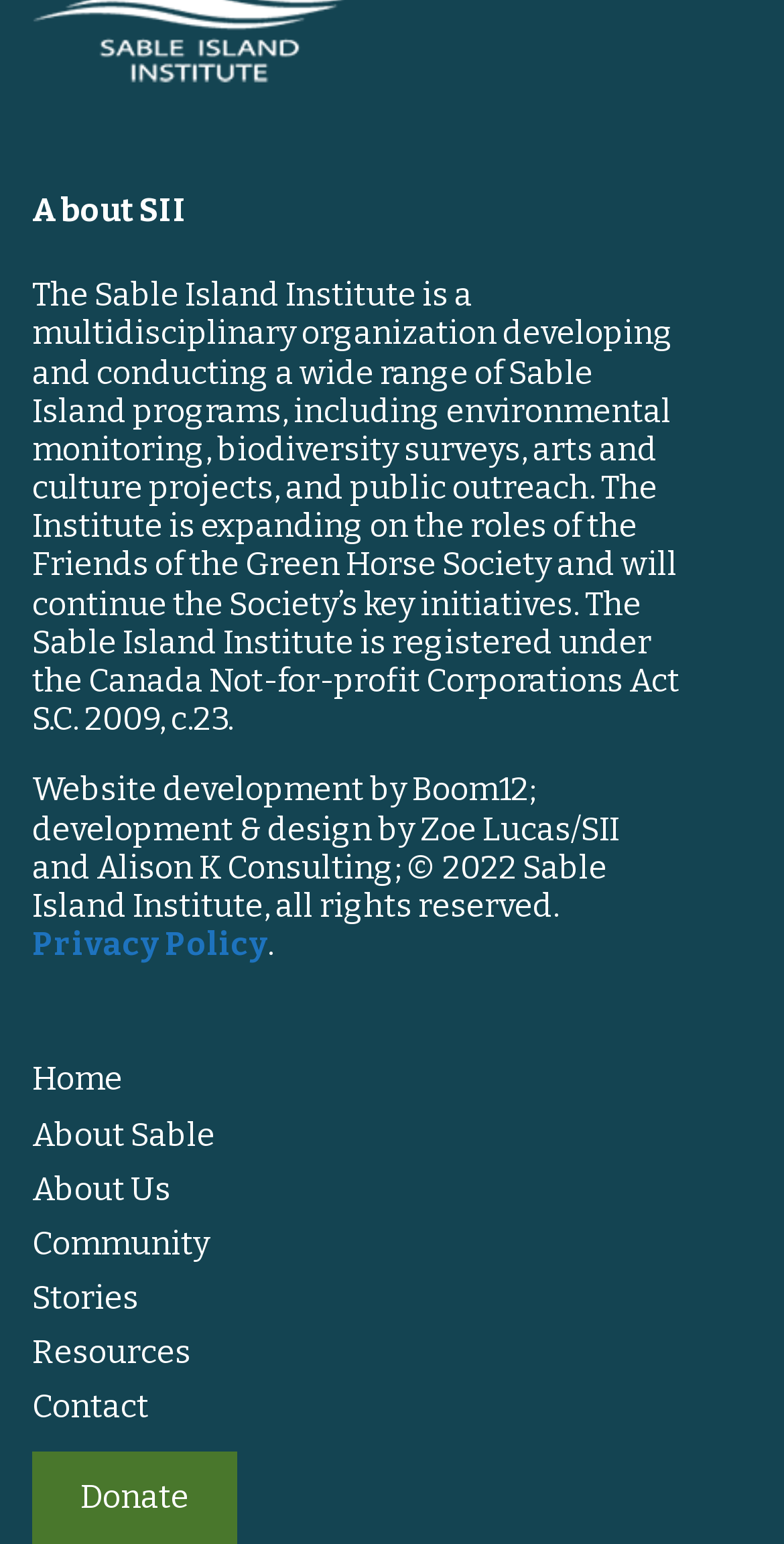Use the details in the image to answer the question thoroughly: 
Is there a way to donate to the organization?

There is a 'Donate' link at the top right corner of the page, which suggests that visitors can donate to the organization.